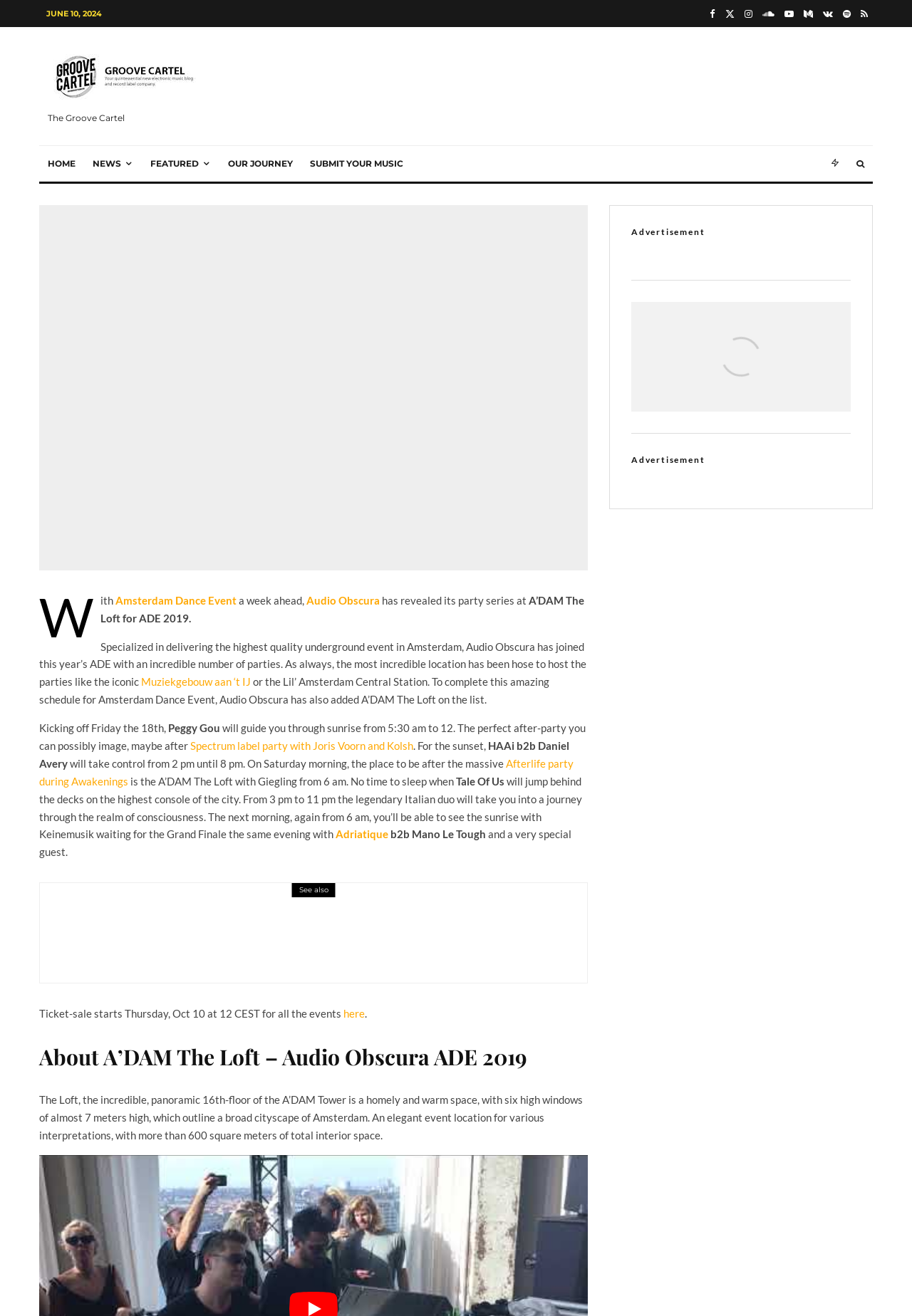Determine the bounding box coordinates of the clickable element to achieve the following action: 'Enter your email in the 'Email*' field'. Provide the coordinates as four float values between 0 and 1, formatted as [left, top, right, bottom].

None